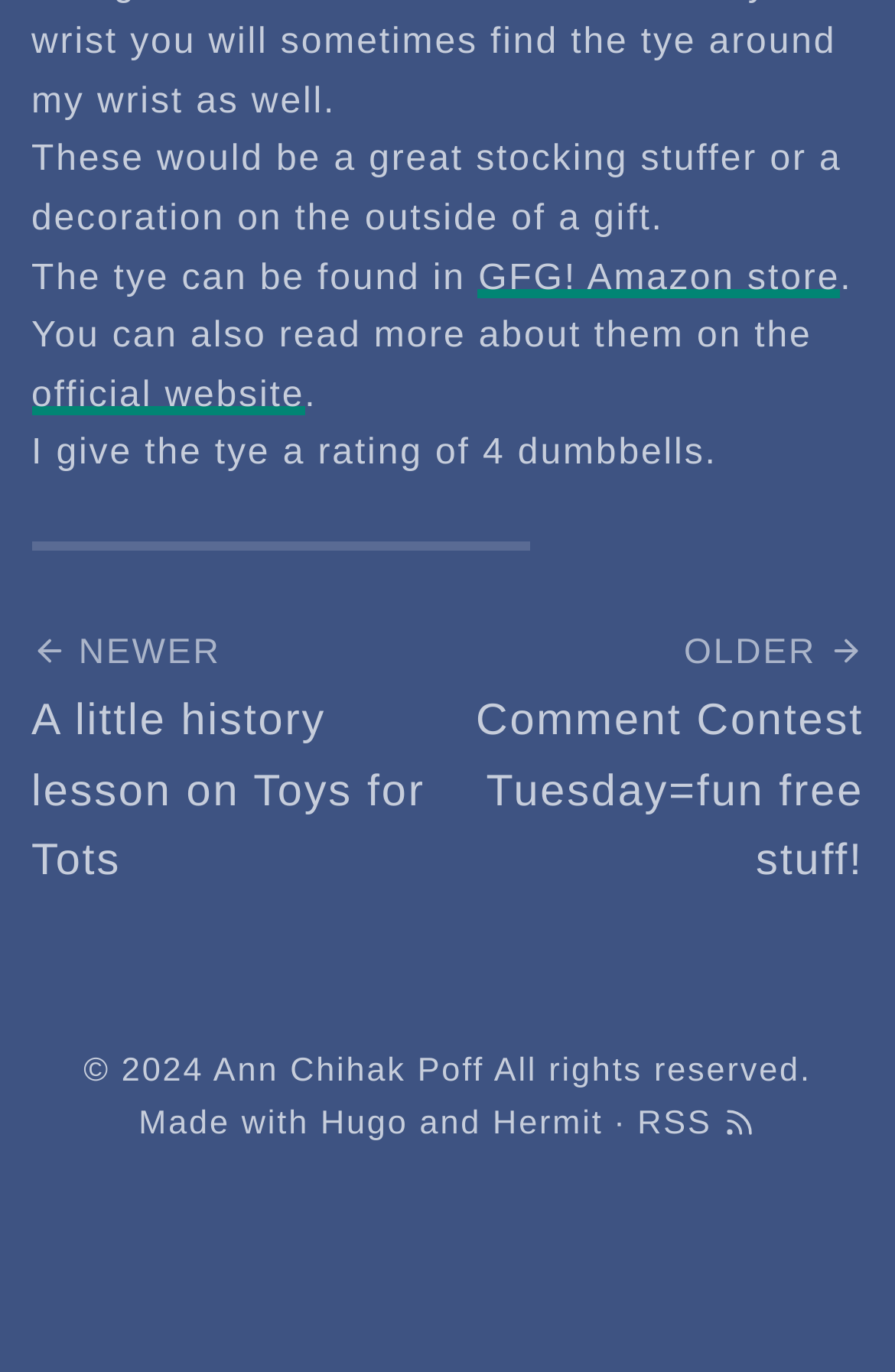Carefully observe the image and respond to the question with a detailed answer:
What is the name of the person who owns the webpage?

The name 'Ann Chihak Poff' is mentioned at the bottom of the webpage, indicating that Ann Chihak Poff is the owner of the webpage.